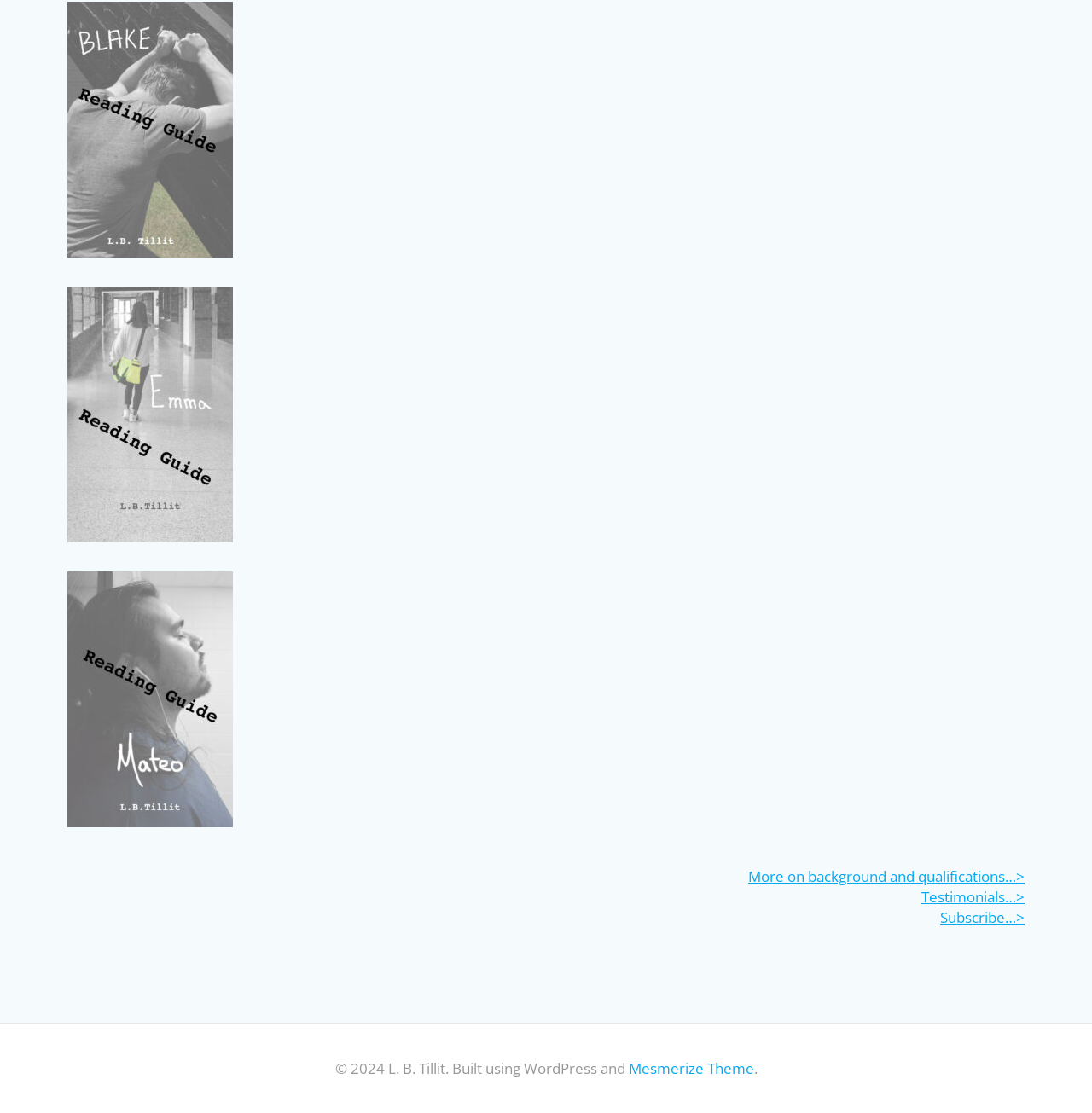Answer briefly with one word or phrase:
What is the purpose of the three figures at the top?

Links to background